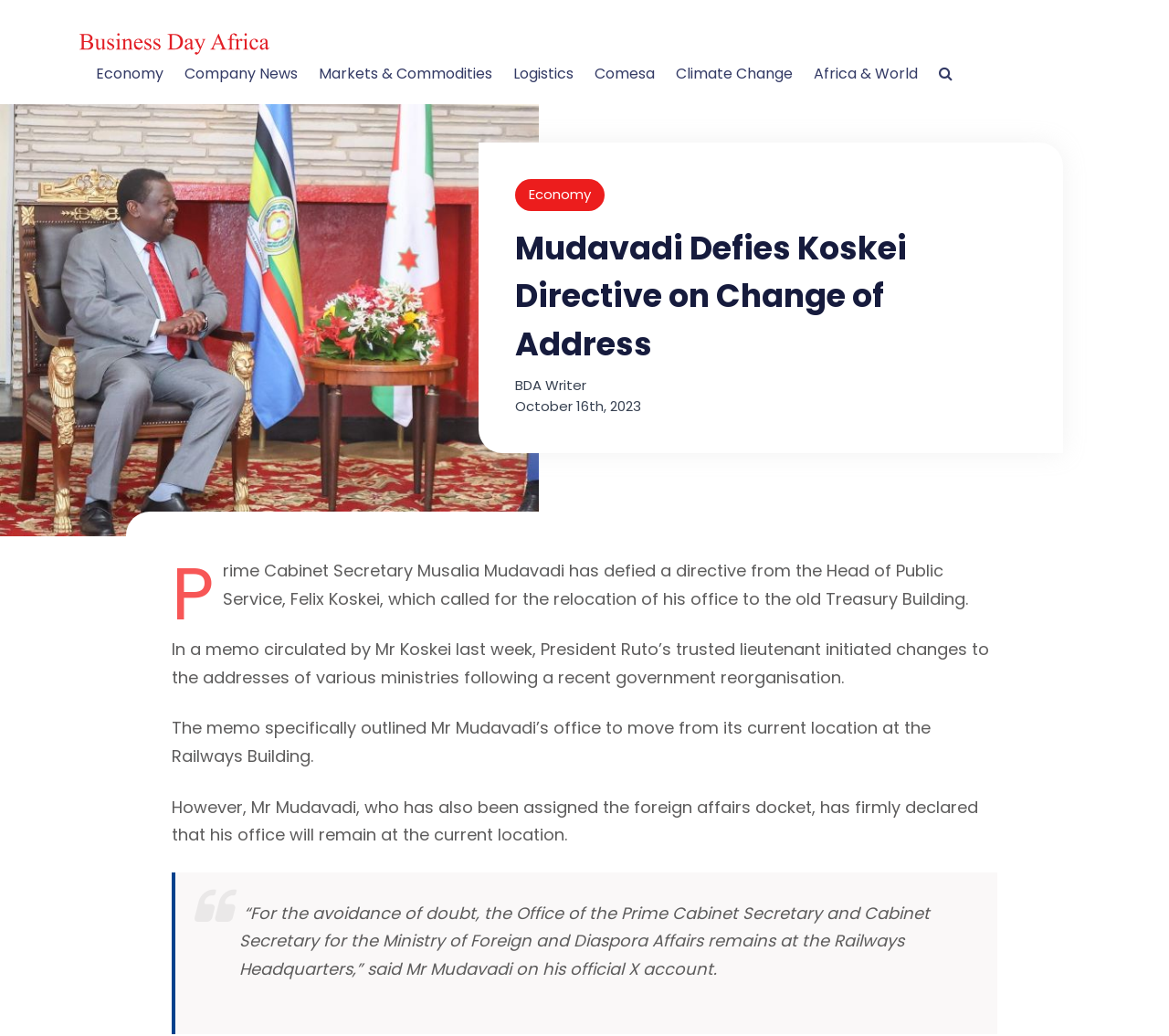Please specify the bounding box coordinates in the format (top-left x, top-left y, bottom-right x, bottom-right y), with all values as floating point numbers between 0 and 1. Identify the bounding box of the UI element described by: Climate Change

[0.578, 0.061, 0.678, 0.081]